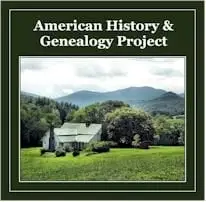Provide a one-word or one-phrase answer to the question:
What is the background of the logo?

Rolling hills and sky